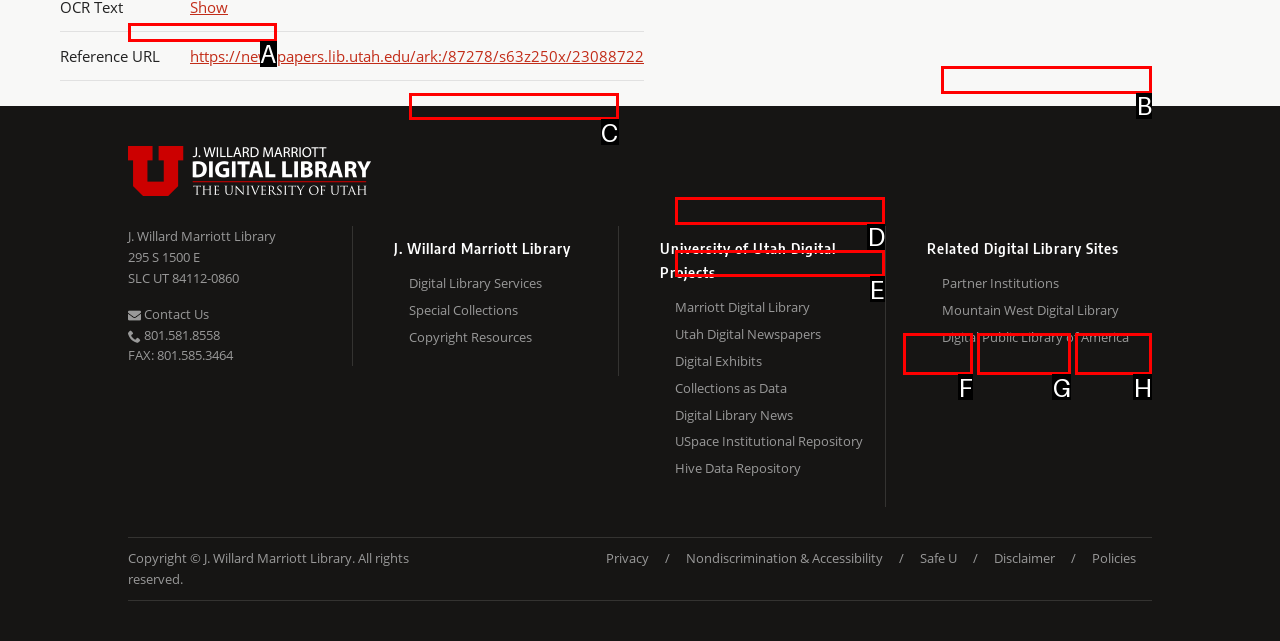Determine the letter of the element you should click to carry out the task: Visit the Marriott Digital Library
Answer with the letter from the given choices.

E